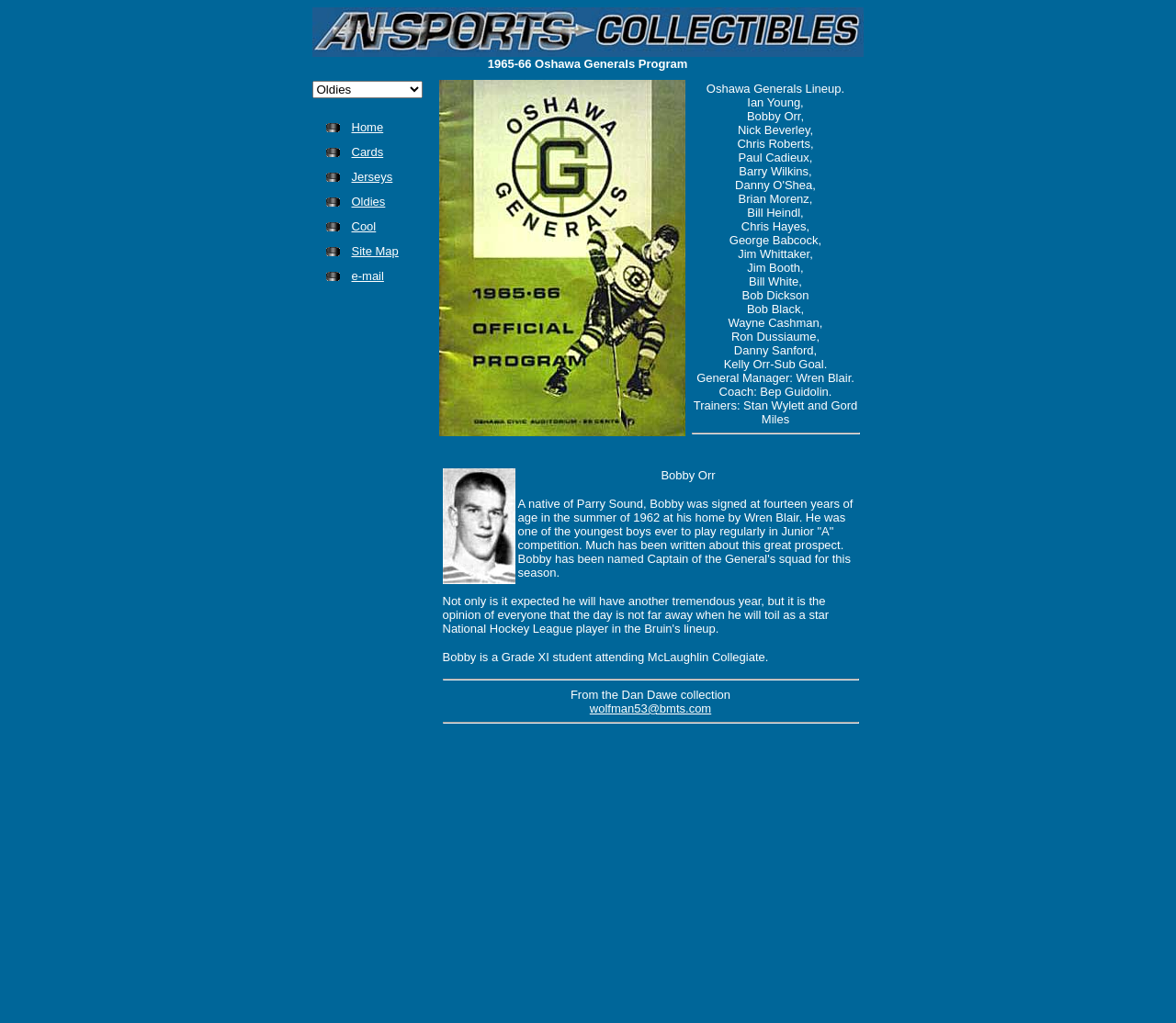Extract the bounding box for the UI element that matches this description: "e-mail".

[0.299, 0.261, 0.326, 0.276]